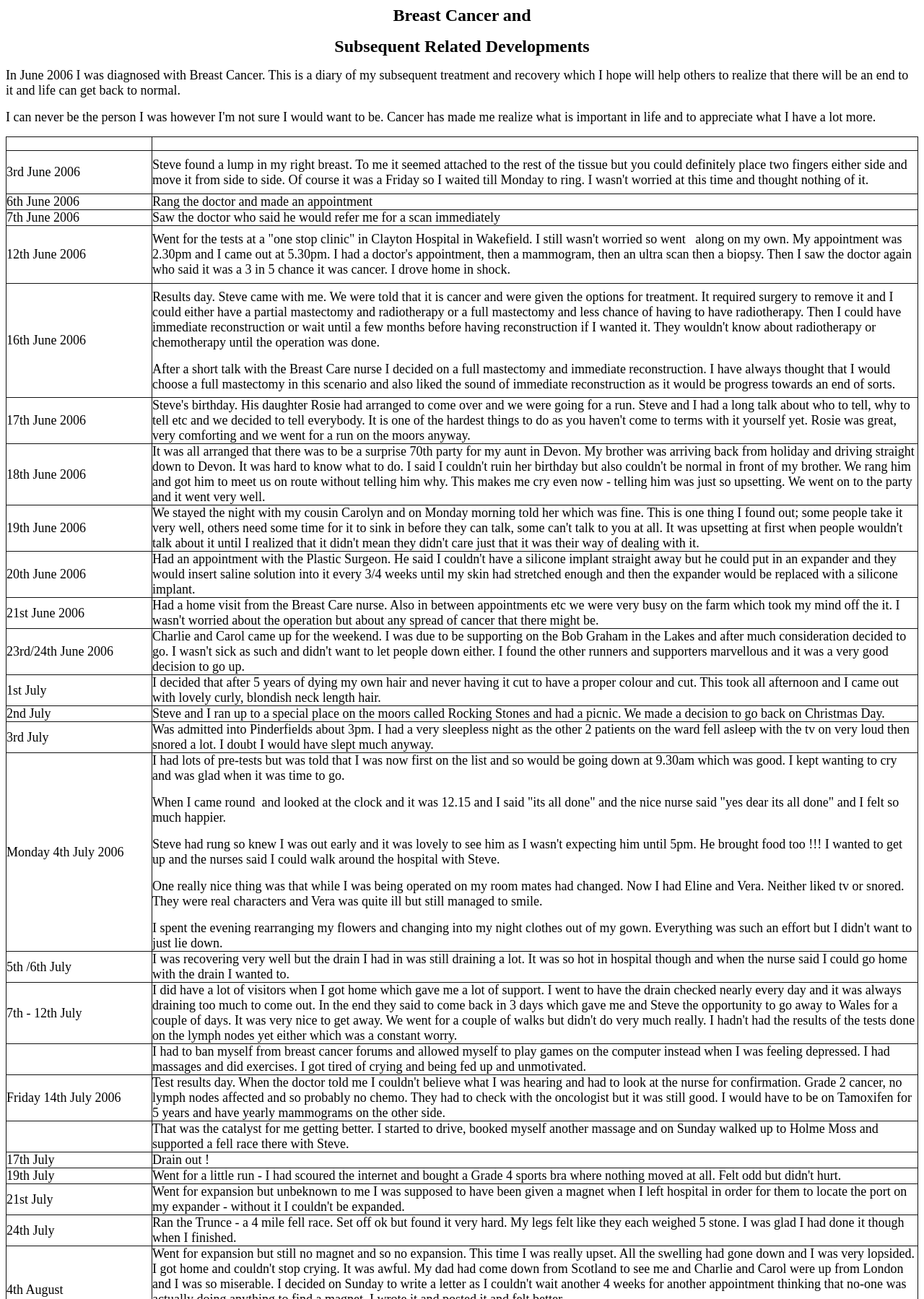What was the author's decision regarding reconstruction?
Based on the image, provide a one-word or brief-phrase response.

Immediate reconstruction